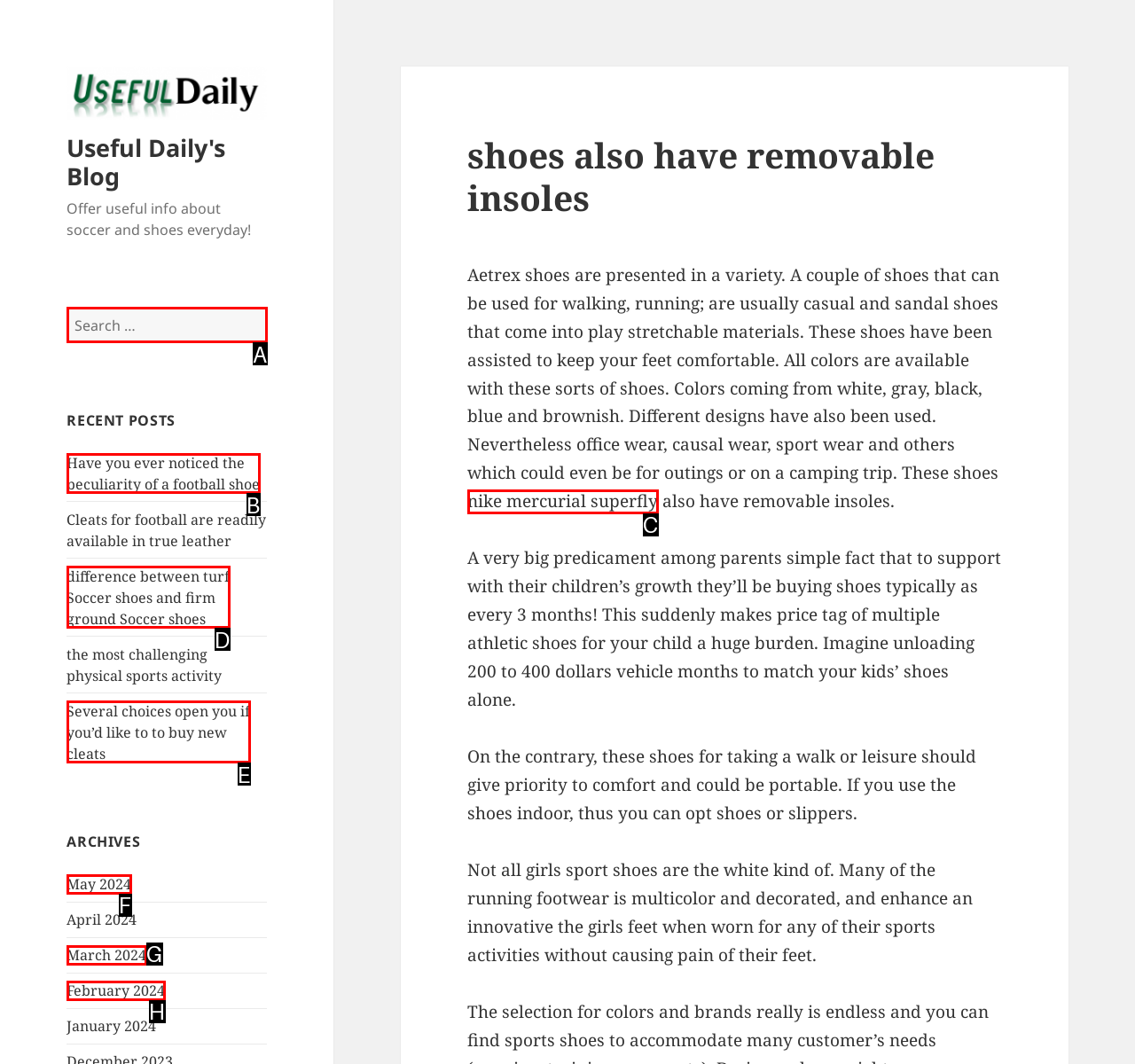Determine the correct UI element to click for this instruction: Read the recent post about football shoes. Respond with the letter of the chosen element.

B